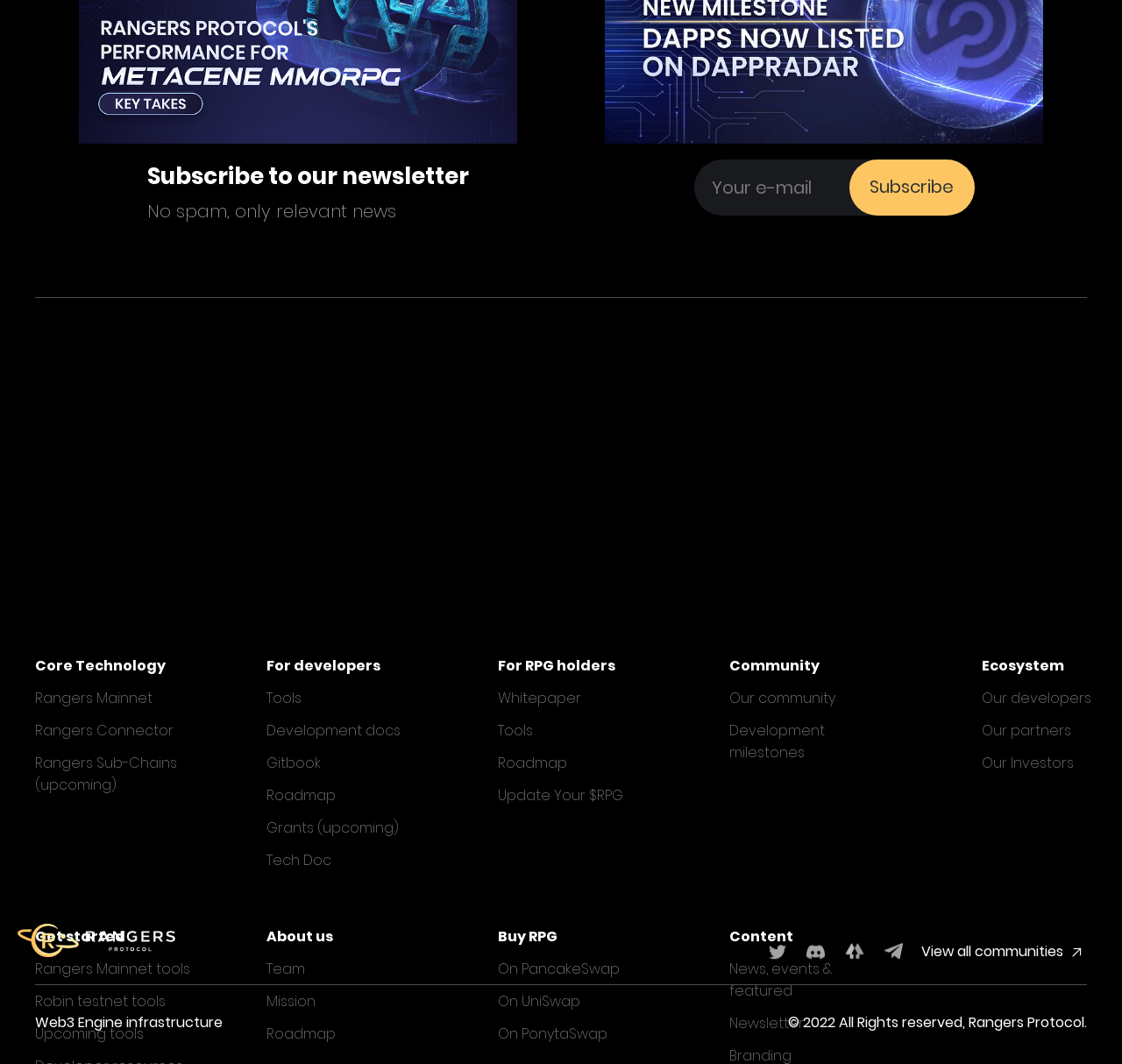What is the purpose of the textbox?
Based on the image, give a one-word or short phrase answer.

Enter e-mail